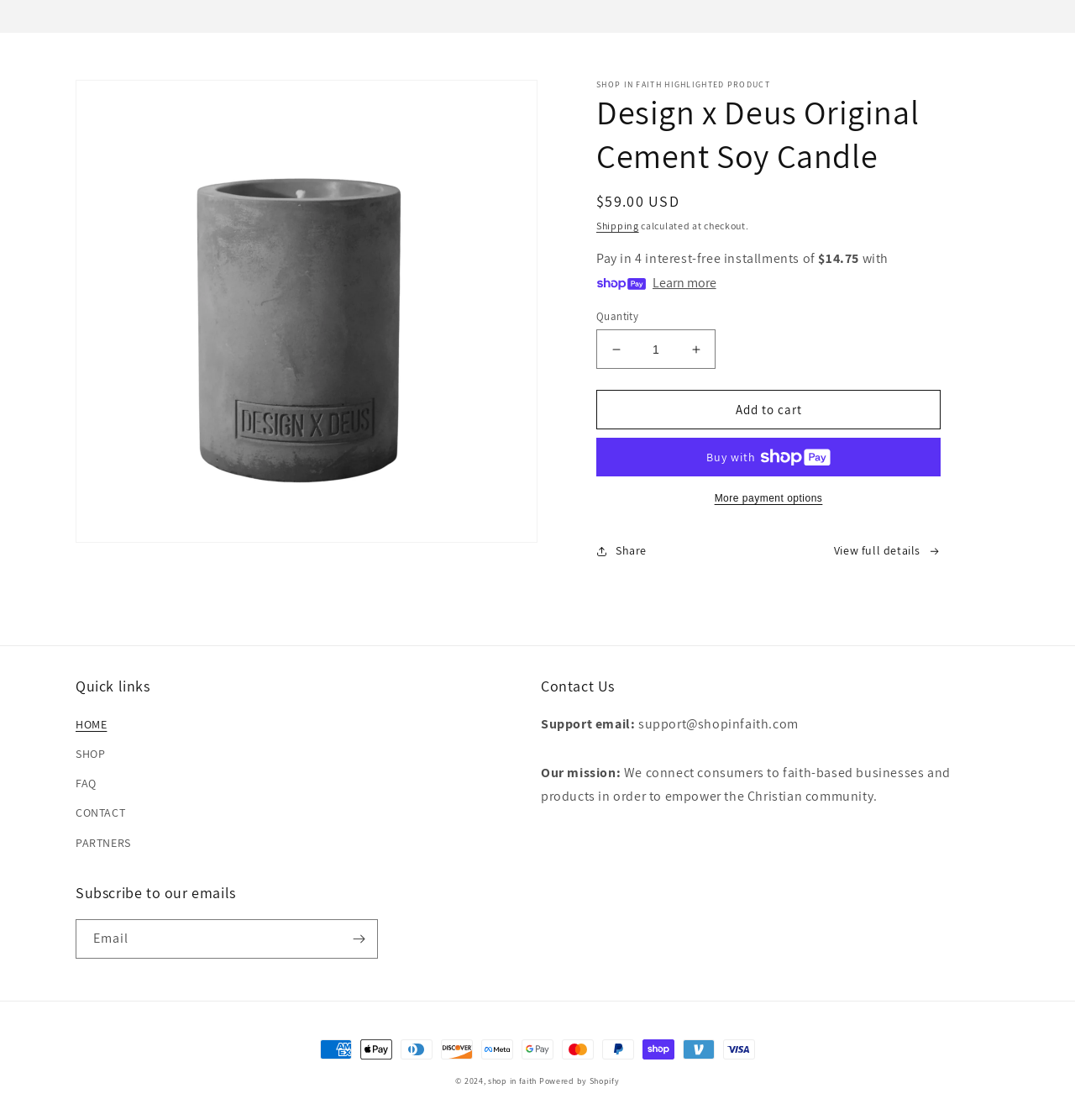Identify the bounding box for the described UI element: "Buy now with ShopPayBuy with".

[0.555, 0.391, 0.875, 0.426]